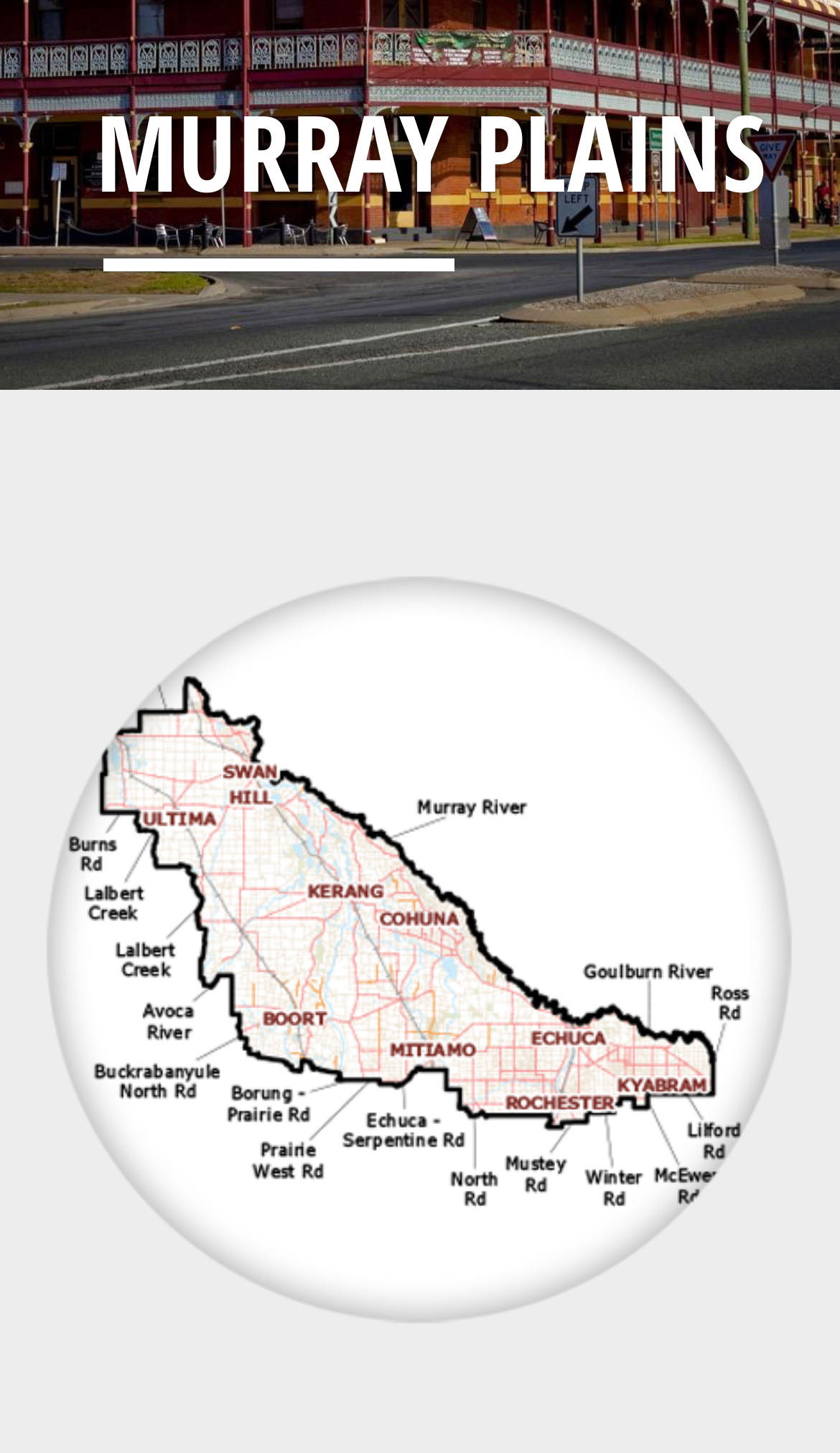Provide the bounding box coordinates of the HTML element this sentence describes: "Go to Top". The bounding box coordinates consist of four float numbers between 0 and 1, i.e., [left, top, right, bottom].

[0.872, 0.418, 0.974, 0.477]